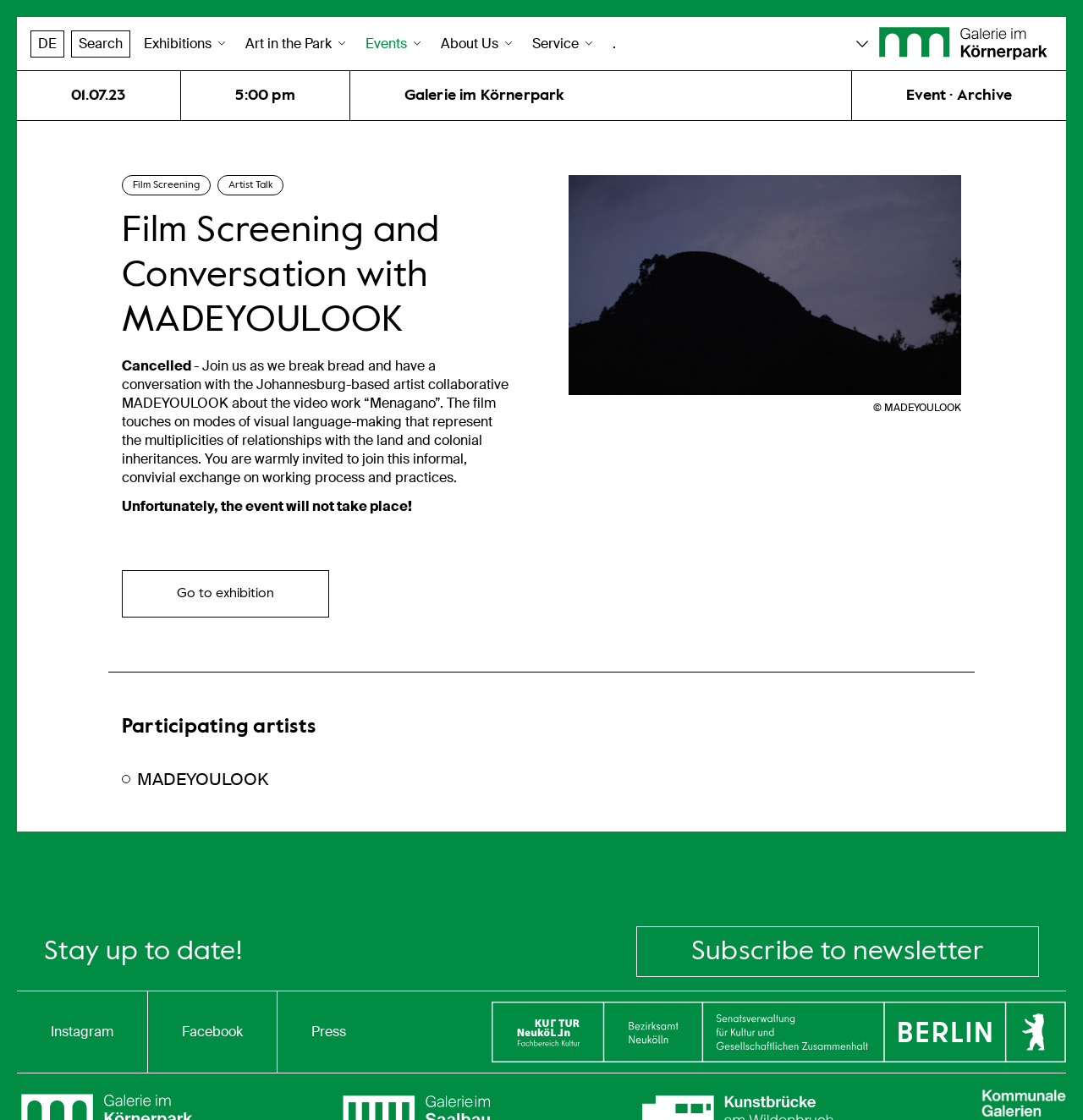Respond with a single word or short phrase to the following question: 
What time does the event start?

5:00 pm